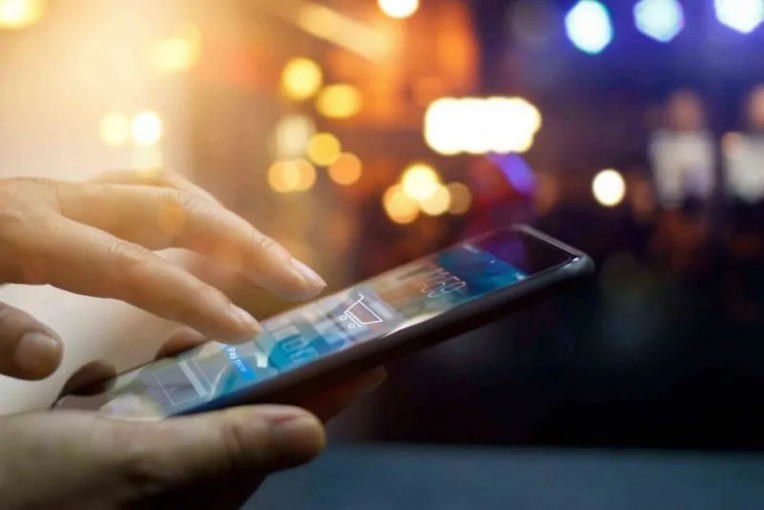Detail everything you observe in the image.

In this captivating image, a hand is seen interacting with a smartphone, showcasing a close-up view of the device's touchscreen. The screen displays vibrant applications, including a shopping cart icon, suggesting an online shopping experience. The background features a softly blurred atmosphere illuminated by warm, golden lights, creating a cozy and inviting ambiance. The contrast between the smartphone's sleek design and the lively backdrop emphasizes the intersection of technology and daily life, reflecting how mobile devices seamlessly integrate into our modern routines. This visual representation highlights the convenience and accessibility of online services at our fingertips.